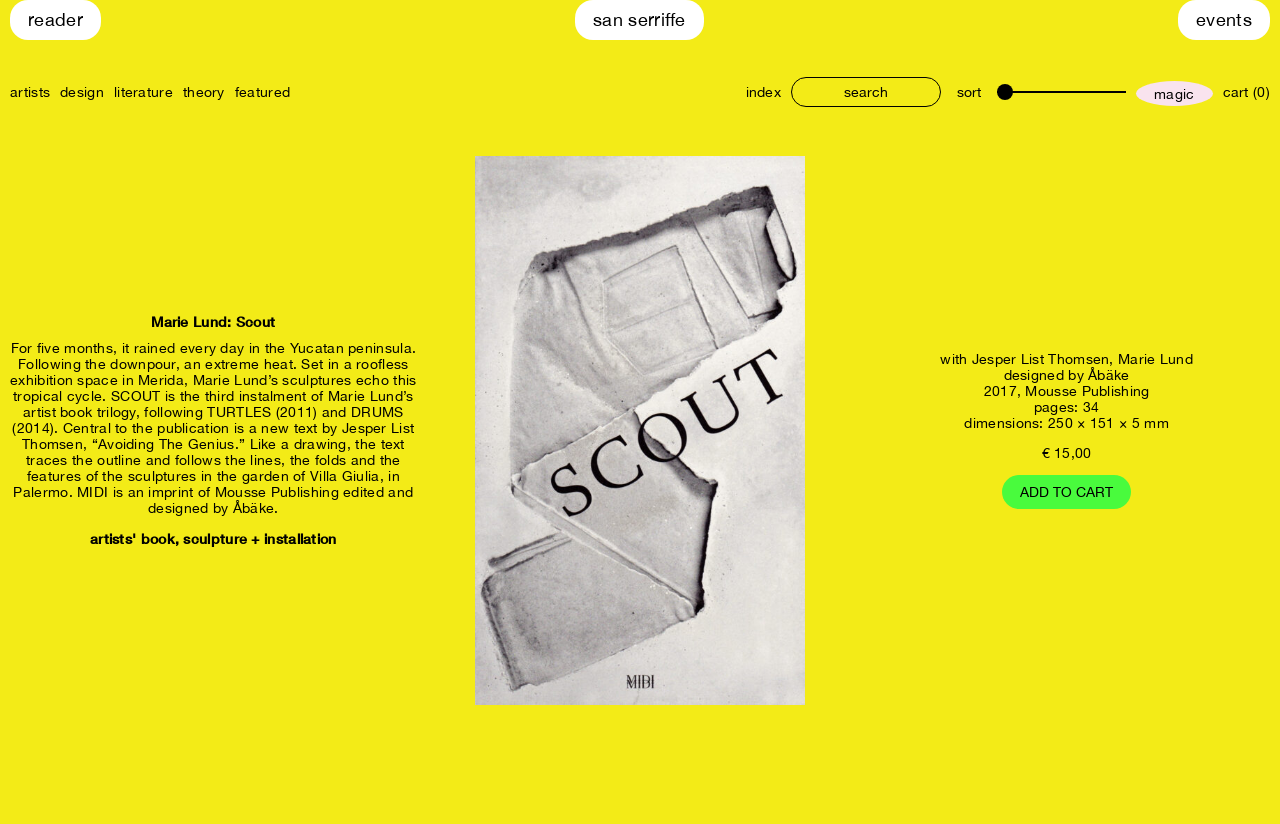Return the bounding box coordinates of the UI element that corresponds to this description: "MARKETING". The coordinates must be given as four float numbers in the range of 0 and 1, [left, top, right, bottom].

None